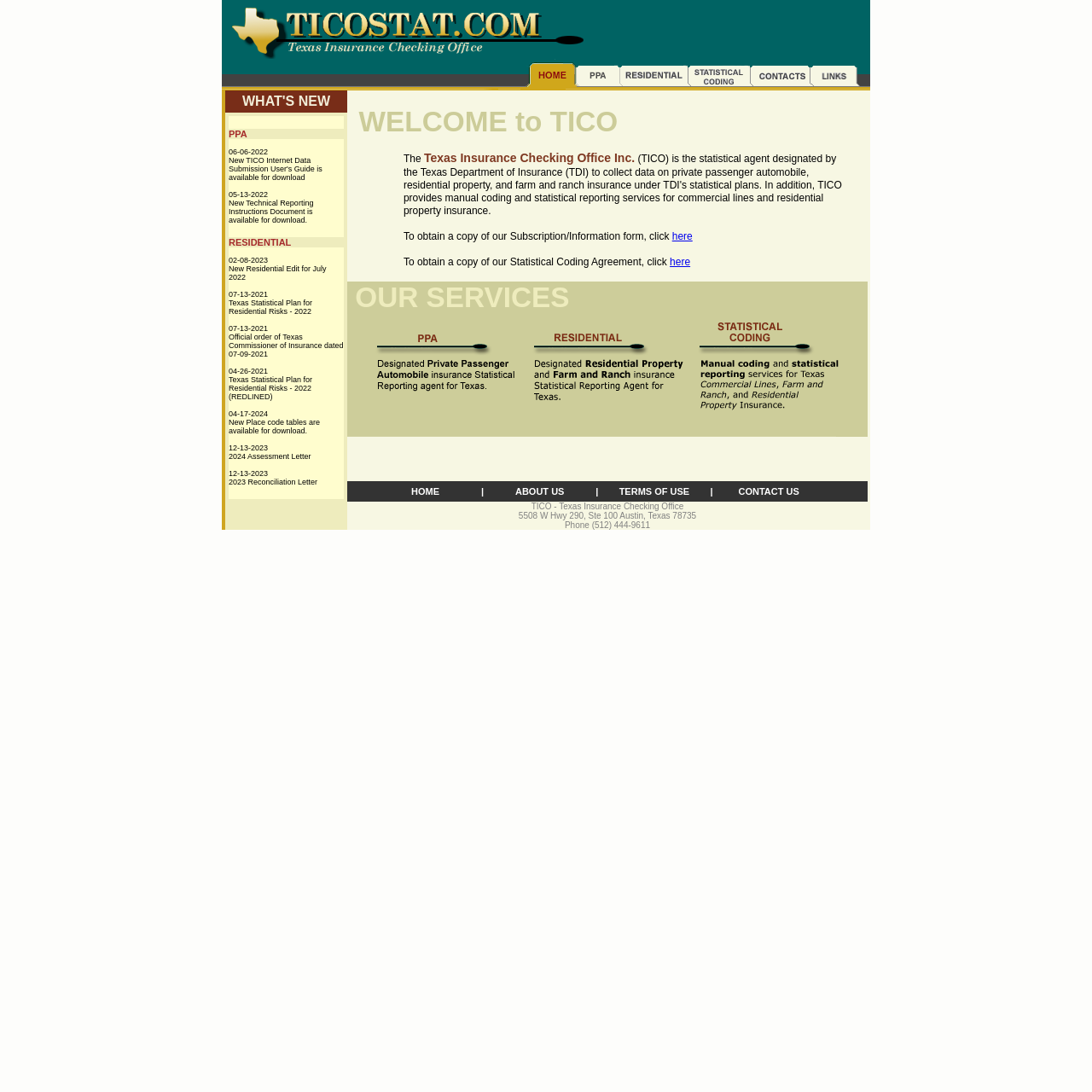What is the purpose of TICO?
Can you offer a detailed and complete answer to this question?

The purpose of TICO can be inferred from the text 'The Texas Insurance Checking Office Inc. (TICO) is the statistical agent designated by the Texas Department of Insurance (TDI) to collect data on private passenger automobile, residential property, and farm and ranch insurance under TDI's statistical plans.' which indicates that TICO is a statistical agent.